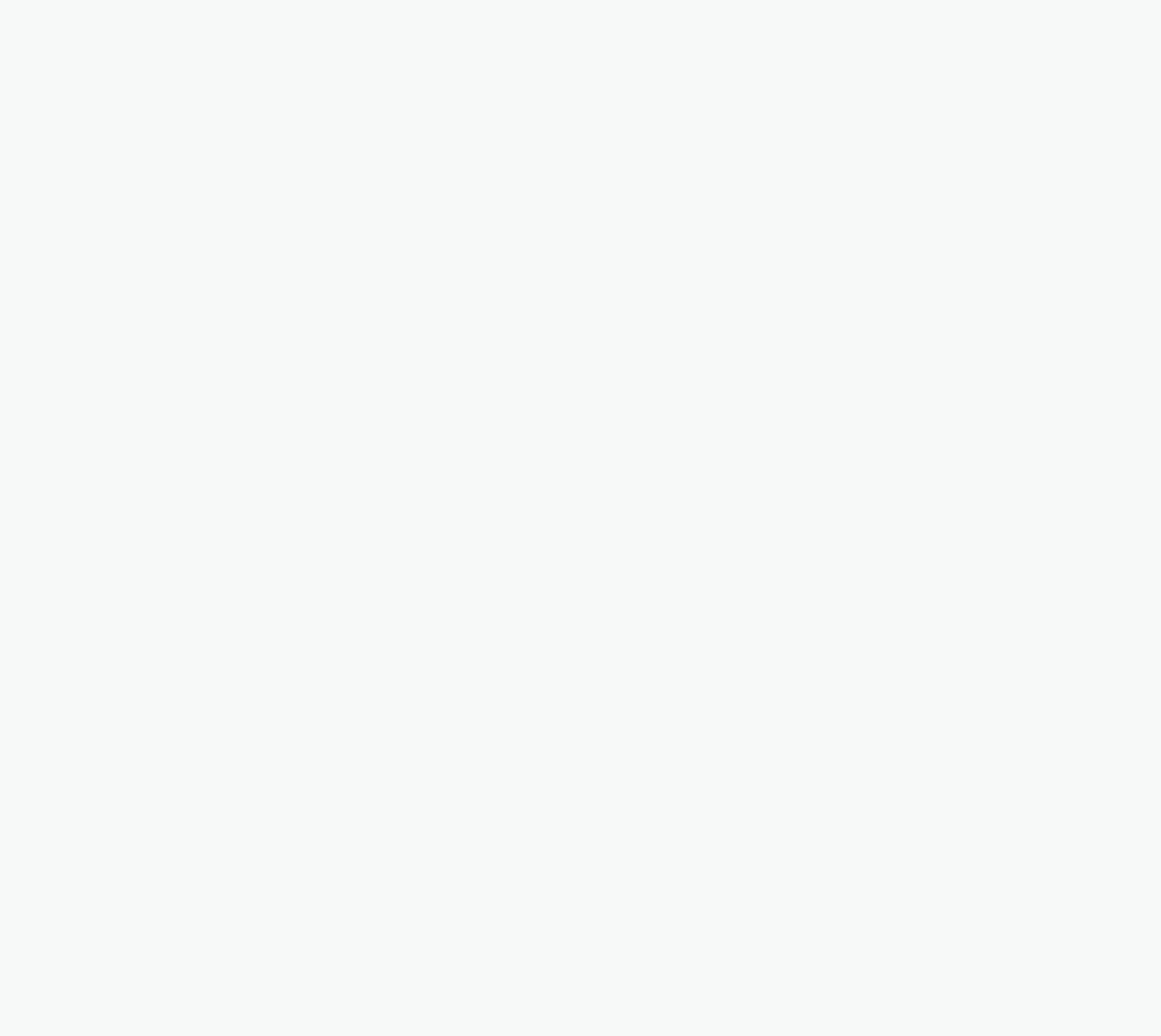Using the provided element description "Welsh Beagle Club - www.thewelshbeagleclub.co.uk", determine the bounding box coordinates of the UI element.

[0.23, 0.805, 0.602, 0.828]